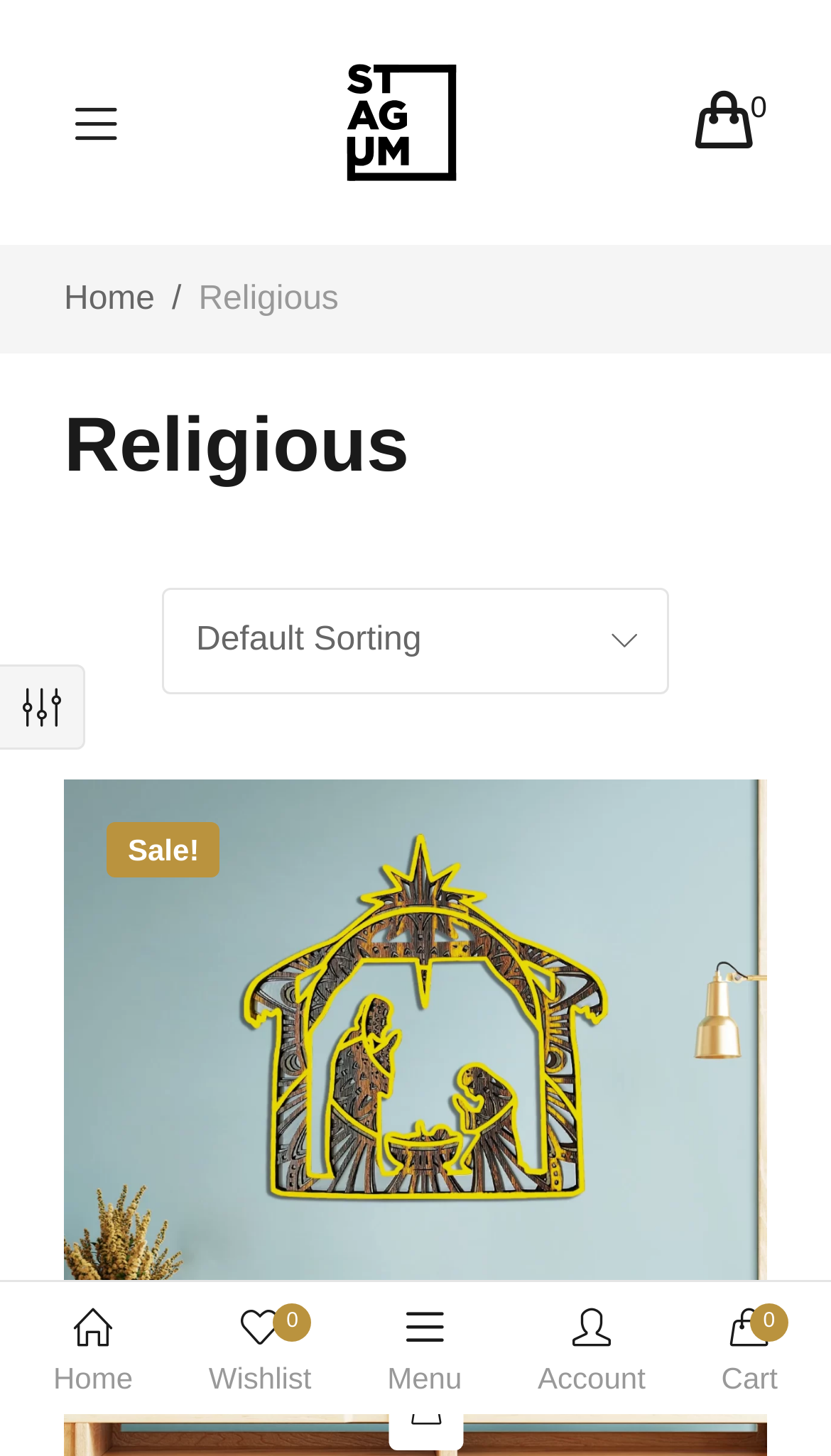Given the element description Close –, predict the bounding box coordinates for the UI element in the webpage screenshot. The format should be (top-left x, top-left y, bottom-right x, bottom-right y), and the values should be between 0 and 1.

[0.027, 0.472, 0.073, 0.499]